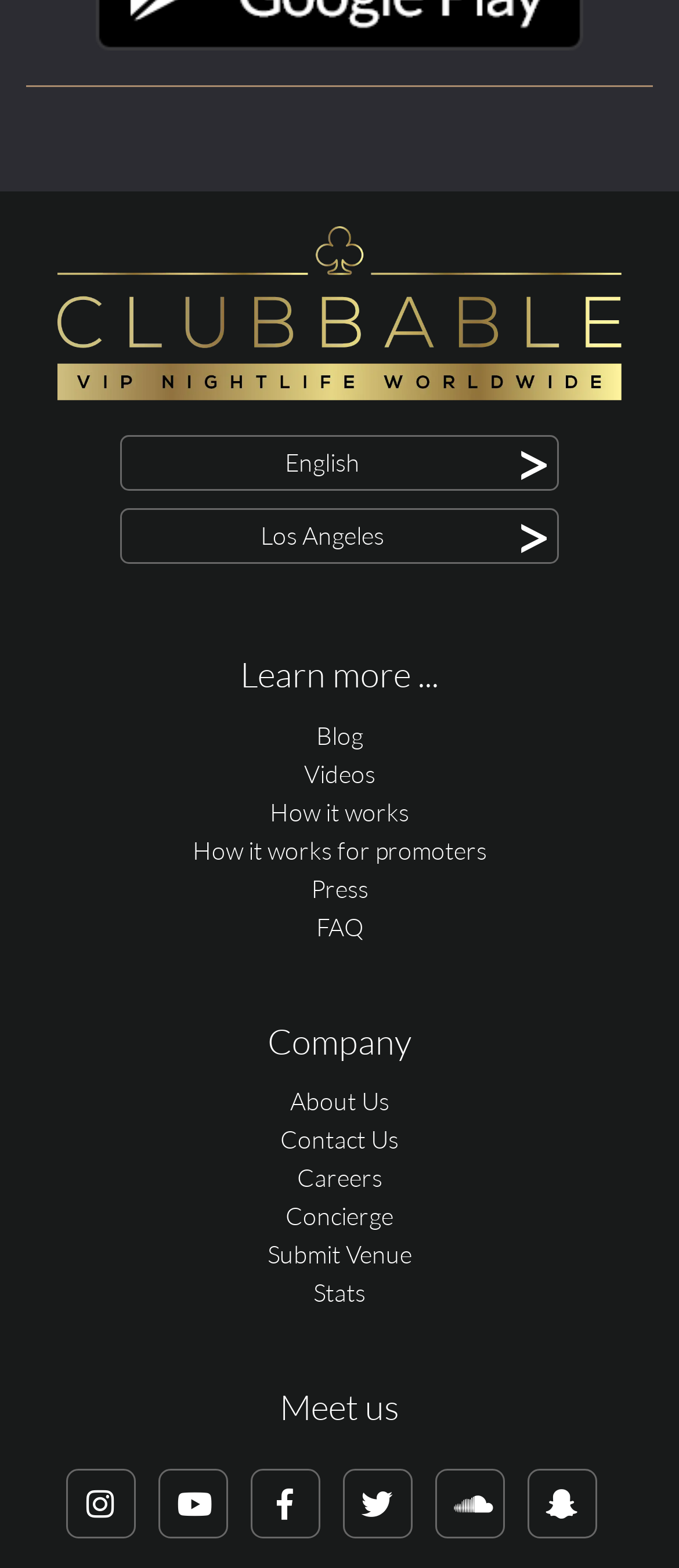From the screenshot, find the bounding box of the UI element matching this description: "title="Clubbable nightlife app for Android"". Supply the bounding box coordinates in the form [left, top, right, bottom], each a float between 0 and 1.

[0.512, 0.737, 0.871, 0.787]